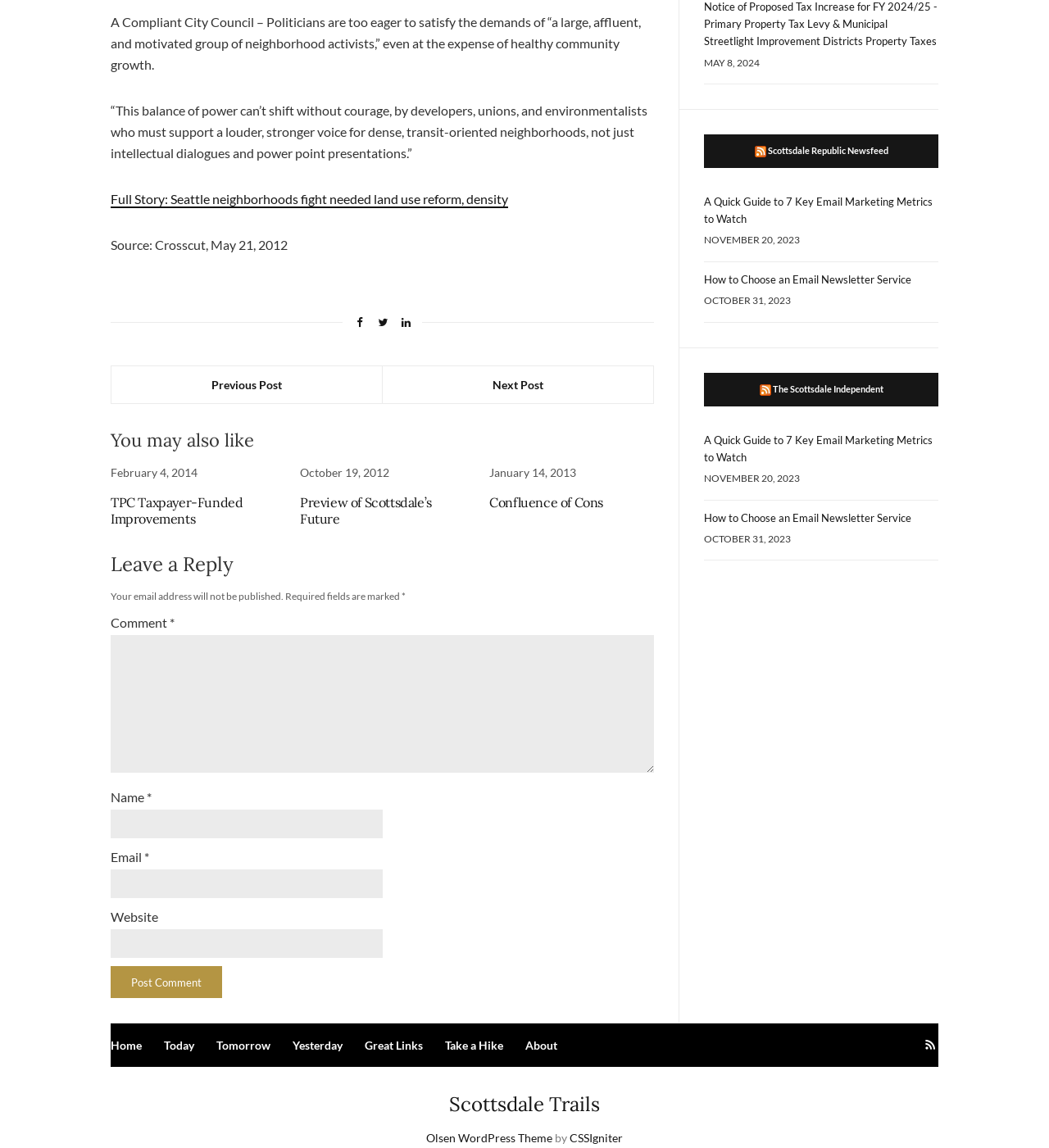Locate the bounding box coordinates of the clickable area to execute the instruction: "Leave a comment". Provide the coordinates as four float numbers between 0 and 1, represented as [left, top, right, bottom].

[0.105, 0.536, 0.162, 0.549]